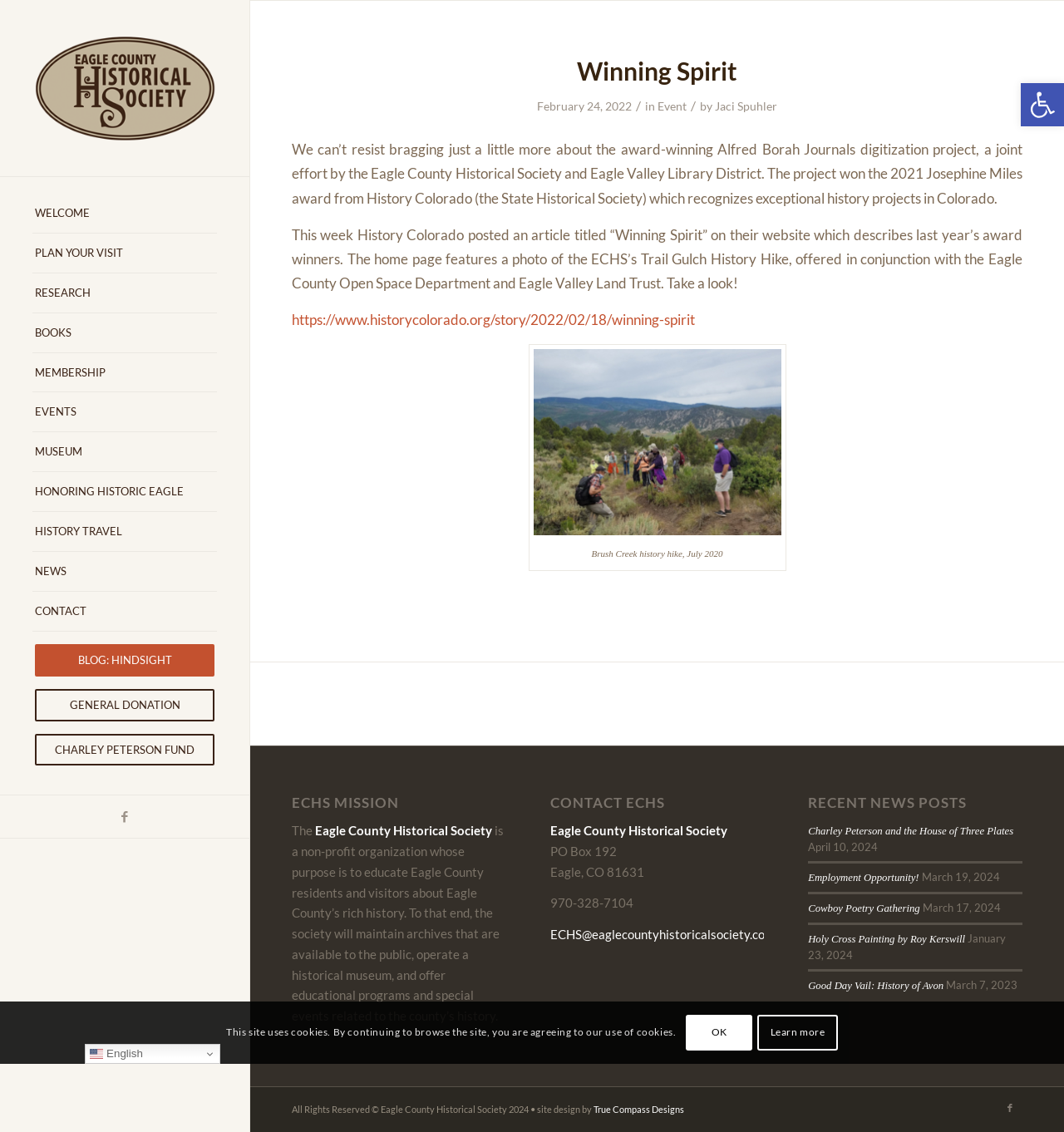Provide a brief response to the question using a single word or phrase: 
What is the name of the historical society?

Eagle County Historical Society